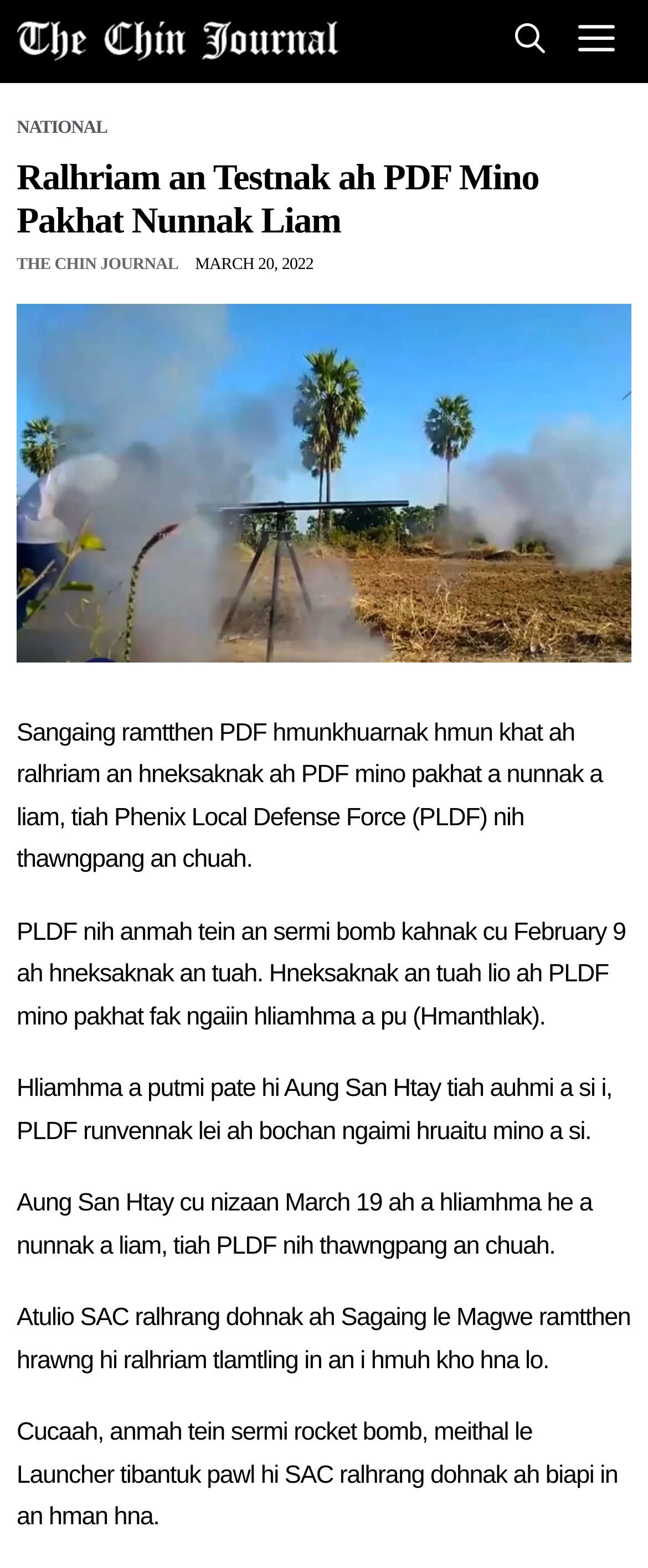Who is the person mentioned as being killed?
Using the image, elaborate on the answer with as much detail as possible.

The webpage mentions 'Aung San Htay tiah auhmi a si i' in the text, which indicates that Aung San Htay is the person mentioned as being killed.